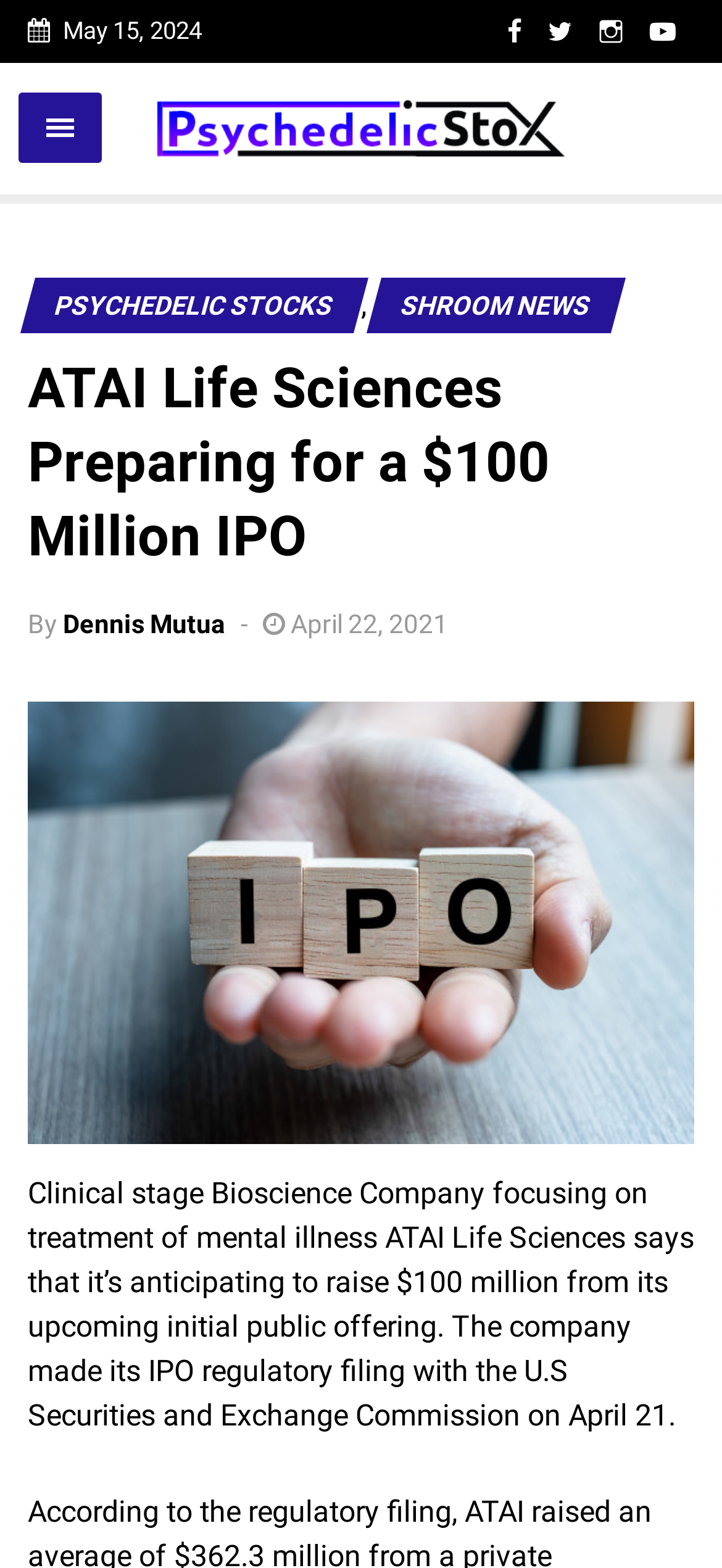Locate the bounding box of the user interface element based on this description: "No Comments".

None